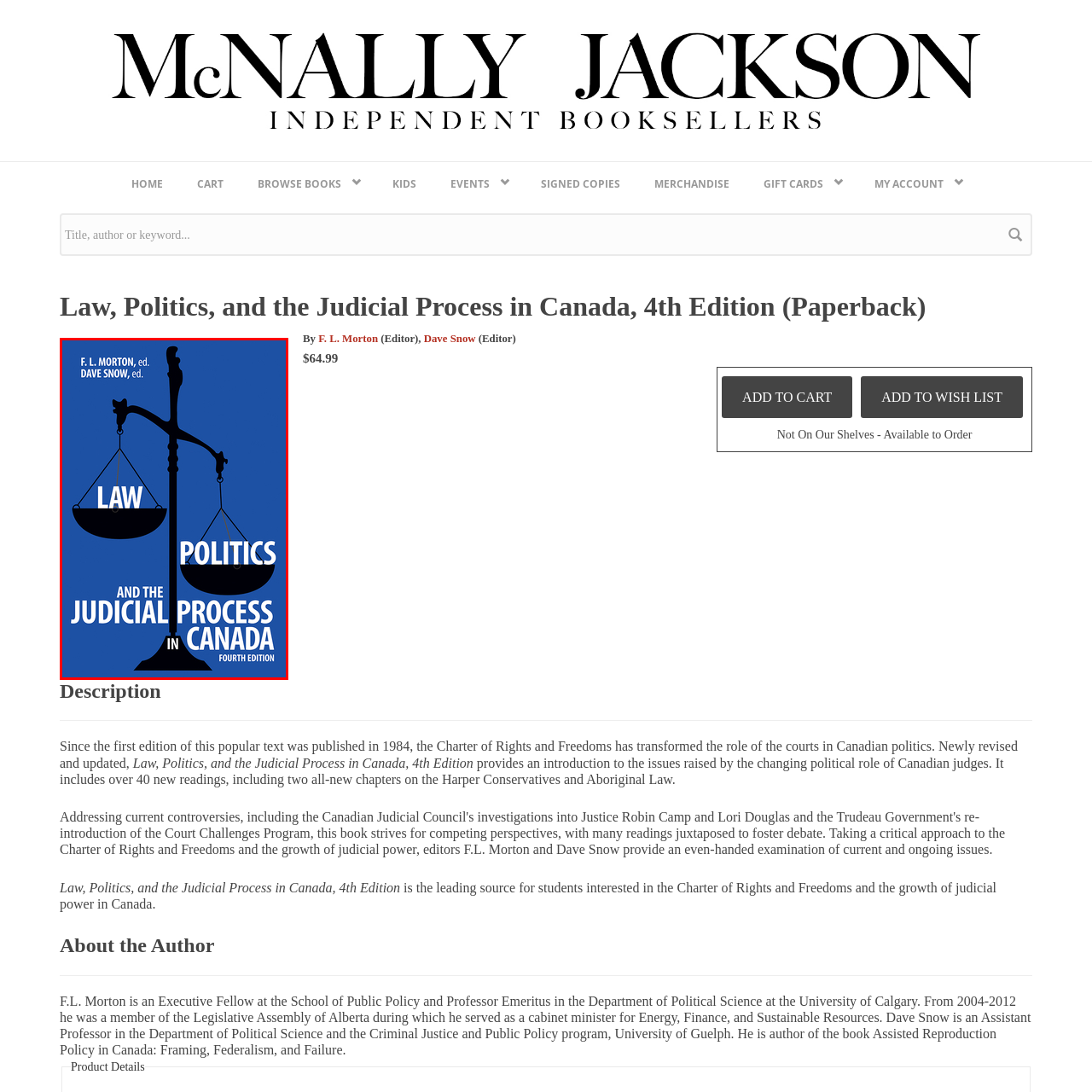Generate a detailed caption for the picture that is marked by the red rectangle.

The image showcases the cover of the book "Law, Politics, and the Judicial Process in Canada, 4th Edition," edited by F. L. Morton and Dave Snow. The design features a striking blue background with a traditional scale of justice depicted in black, symbolizing the balance between law and politics. The title is prominently displayed in bold, white letters, with "LAW" and "POLITICS" positioned at the top, and "AND THE JUDICIAL PROCESS IN CANADA" at the bottom, emphasizing the theme of the book. This edition highlights the evolution of judicial power in Canada, making it a valuable resource for students and scholars interested in the intersection of law and political processes within the country.